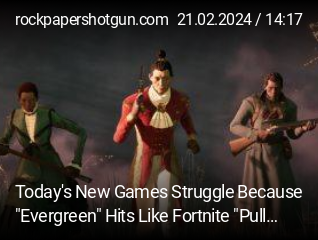Explain the image in a detailed and thorough manner.

The image features a dramatic scene from a new video game, highlighting three characters in historical attire, engaging in action. This visual is associated with an article discussing the challenges faced by new games in a market dominated by "evergreen" titles like Fortnite, which continuously attract player interest. The article, dated February 21, 2024, explores insights from Aaryn Flynn, a former BioWare GM, regarding the competitive gaming landscape and the need for innovation to capture player engagement amid existing popular games. The piece aims to provide a deeper understanding of current trends in the gaming industry.